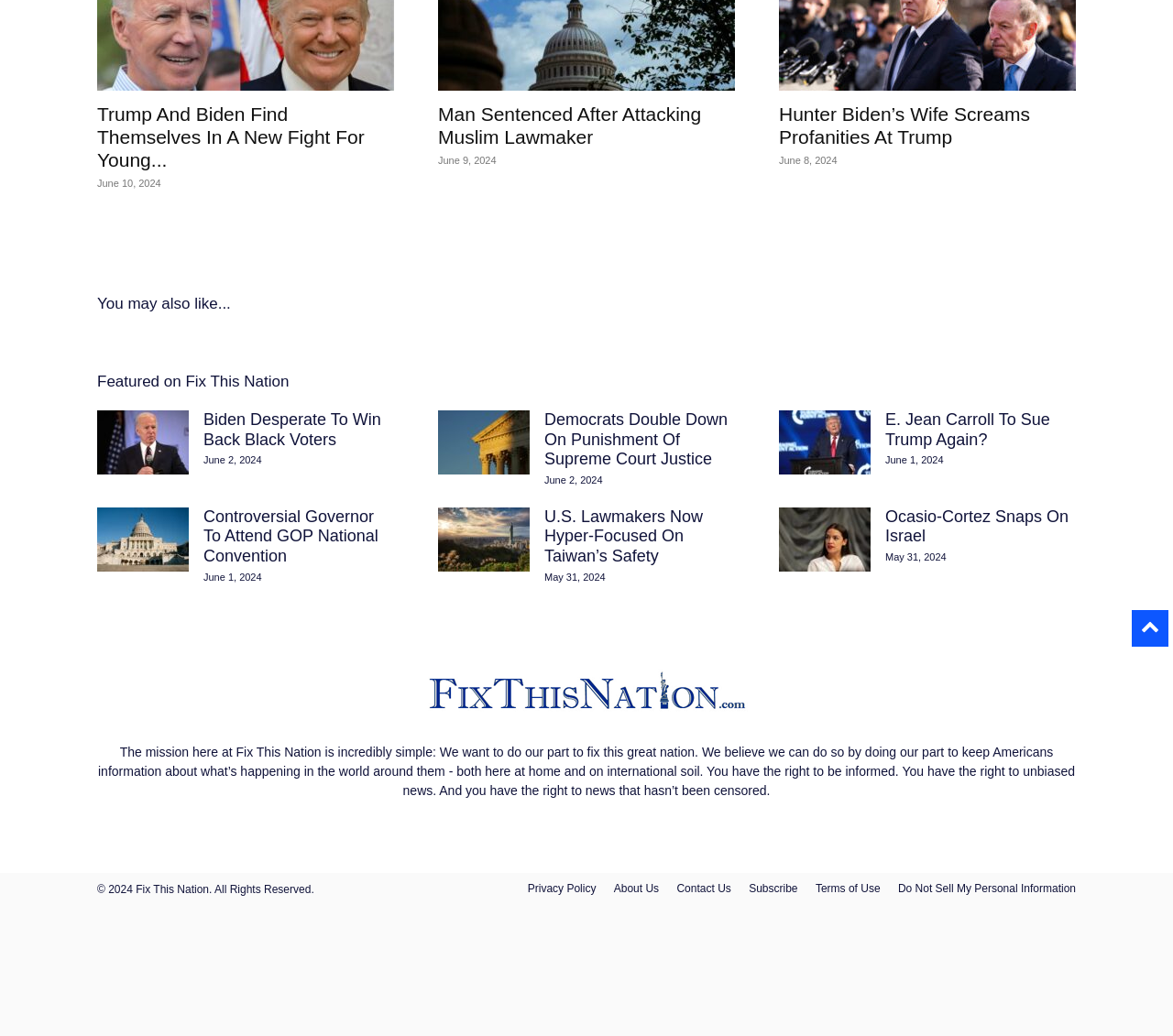Using the provided description title="Ocasio-Cortez Snaps On Israel", find the bounding box coordinates for the UI element. Provide the coordinates in (top-left x, top-left y, bottom-right x, bottom-right y) format, ensuring all values are between 0 and 1.

[0.664, 0.49, 0.742, 0.552]